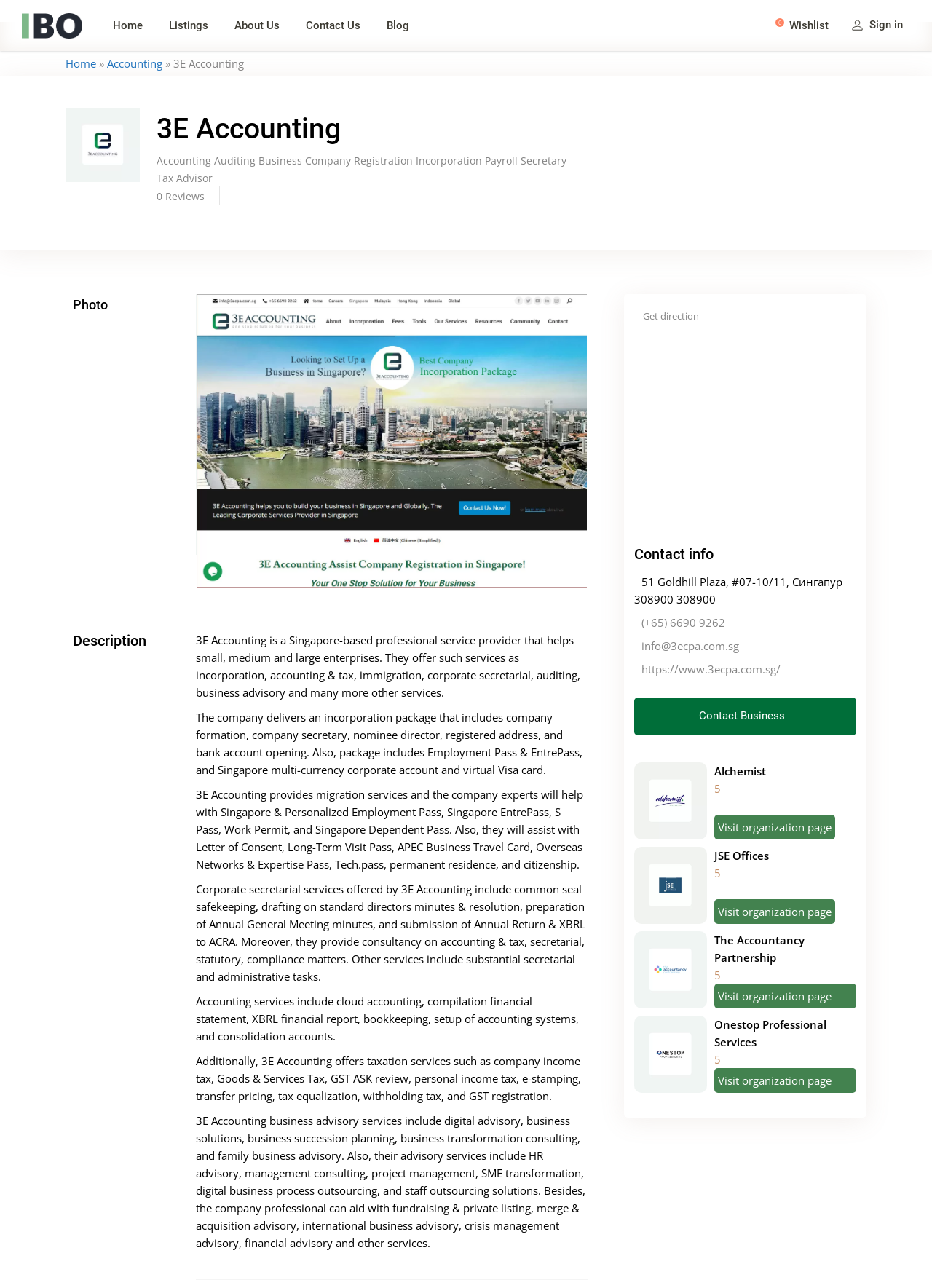Please locate the bounding box coordinates of the region I need to click to follow this instruction: "Get direction to the office".

[0.683, 0.239, 0.756, 0.252]